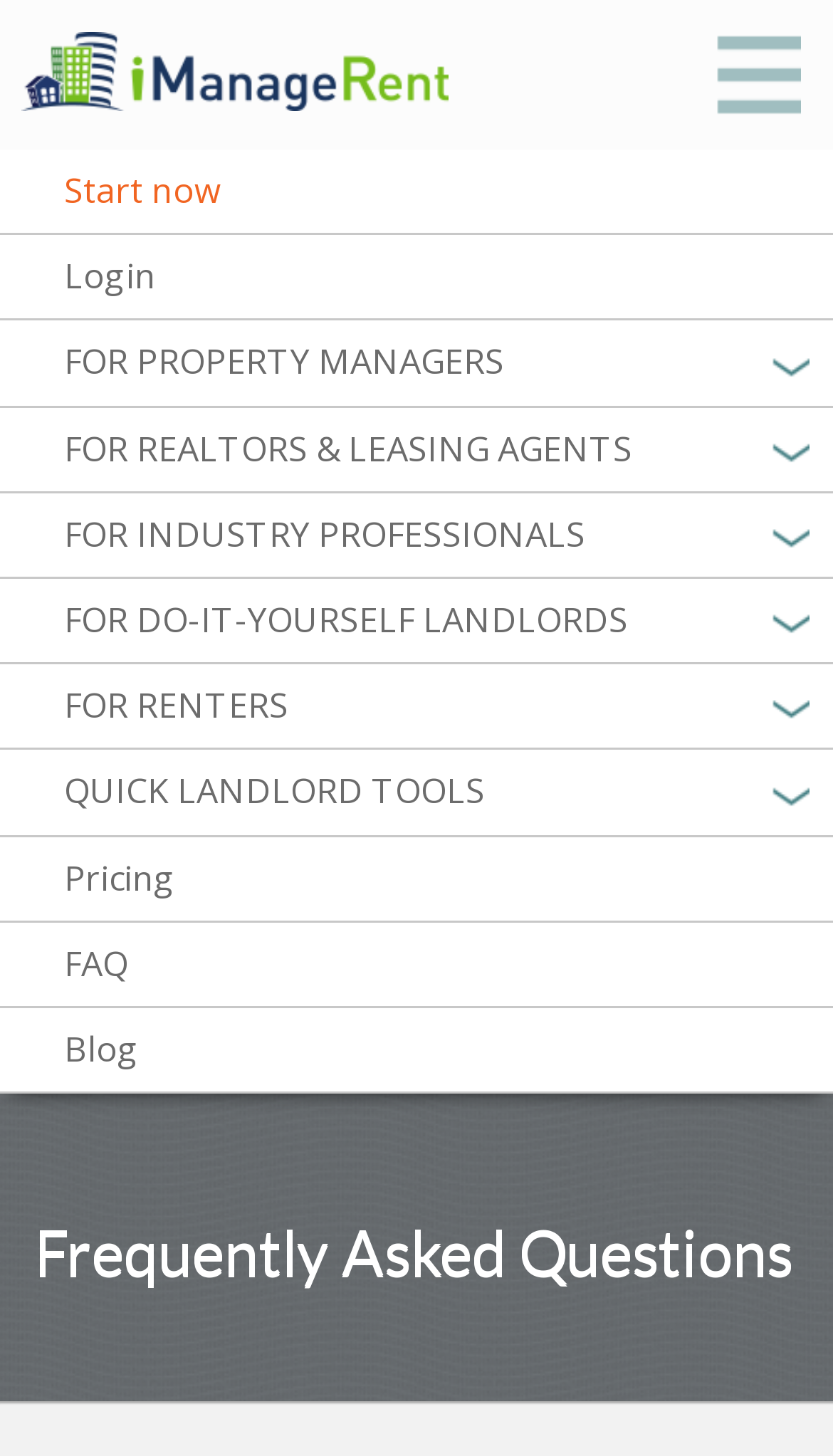Create a detailed narrative describing the layout and content of the webpage.

The webpage is about iManageRent FAQ, specifically focusing on "How can I edit my tenant's email address?" The top-left section of the page features a link and an image, likely a logo or icon. 

On the top-right corner, there is a prominent "Start now" button, accompanied by "Login" and other links for different professions, such as property managers, realtors, industry professionals, and do-it-yourself landlords. Each of these links has a corresponding icon on the right side.

Below these links, there is a section with text "FOR RENTERS" and another section with "QUICK LANDLORD TOOLS". These sections are positioned near the top-center of the page.

The main content of the page is divided into sections, with links to "Pricing", "FAQ", and "Blog" on the left side. The "Frequently Asked Questions" heading is prominently displayed near the bottom of the page.